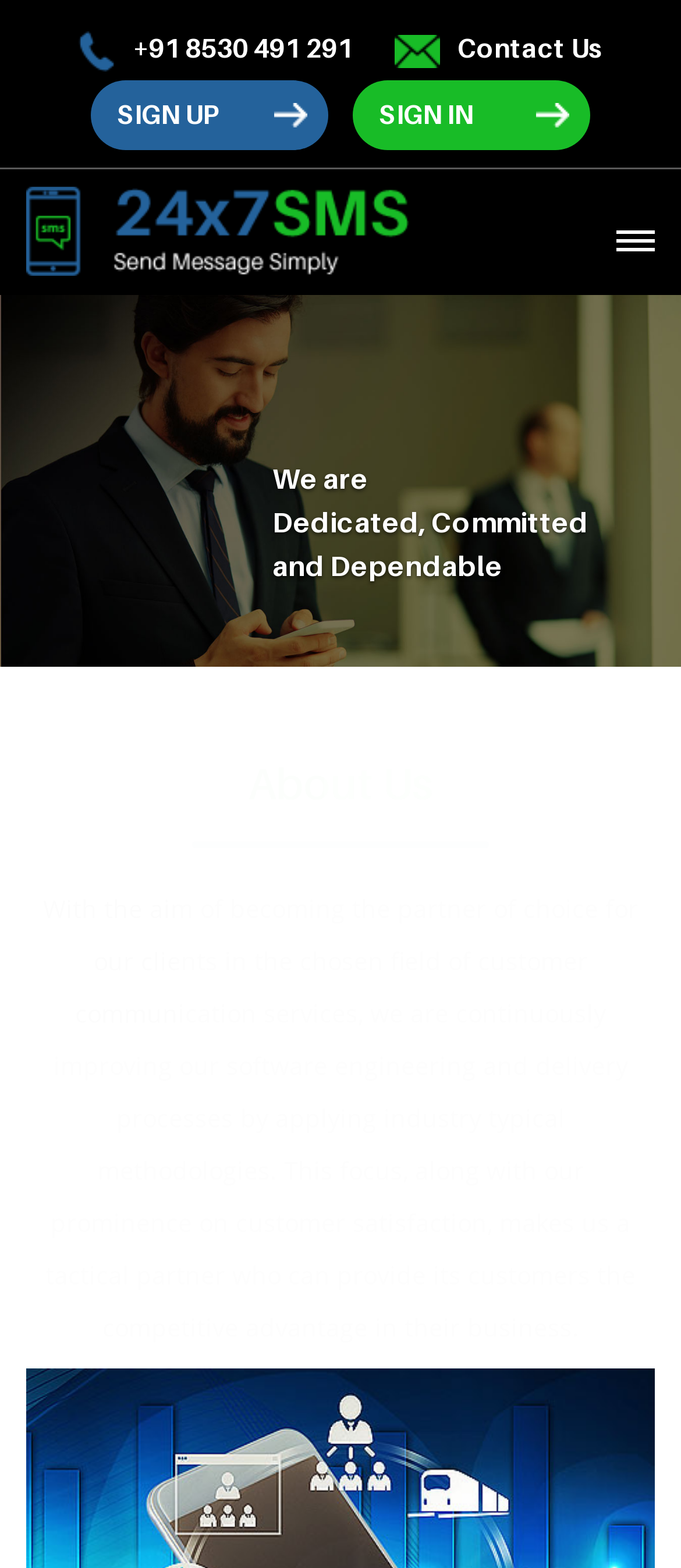Detail the various sections and features of the webpage.

Here is the detailed description of the webpage:

The webpage is about 24x7SMS, an IGlobe Solutions Product, and its "About Us" section. At the top, there is a header section that spans the entire width of the page. Within this section, there are several links and an image on the left side, including a phone number link with a small image next to it, and a "Contact Us" link with another small image. On the right side, there are two more links, "SIGN UP" and "SIGN IN", and a button to toggle navigation.

Below the header section, there is a large image that takes up the full width of the page, with a heading "We are Dedicated, Committed and Dependable" on top of it. This heading is centered and takes up about two-thirds of the page width.

Further down, there is a smaller heading "About Us" on the left side, followed by a horizontal separator line. Below the separator, there is a block of text that describes the company's mission and values, taking up about two-thirds of the page width. The text explains that the company aims to become a partner of choice for its clients, continuously improving its software engineering and delivery processes, and focusing on customer satisfaction.